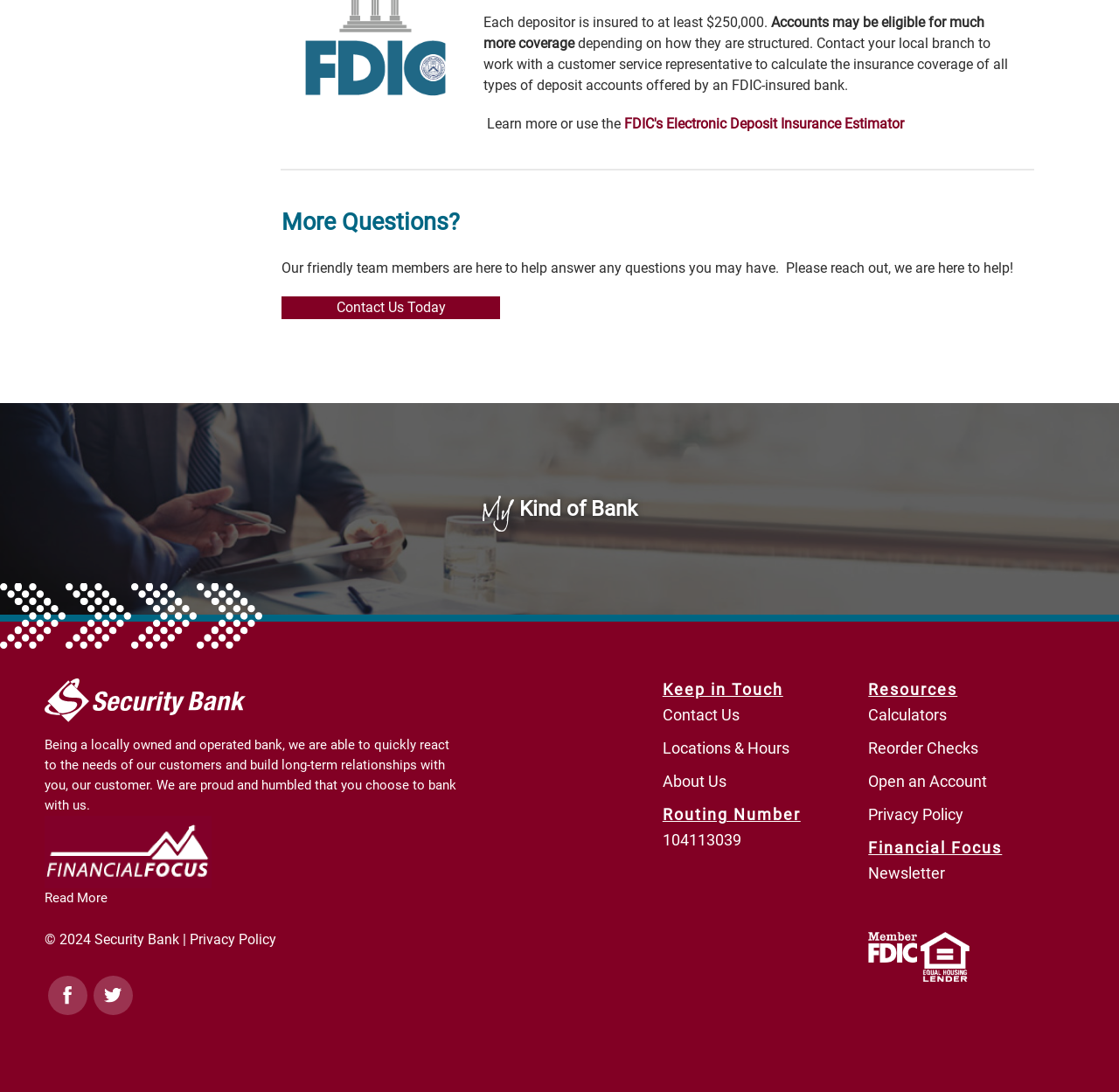What is the tone of the bank's message?
Provide a comprehensive and detailed answer to the question.

The tone of the bank's message can be inferred from the text 'Our friendly team members are here to help answer any questions you may have. Please reach out, we are here to help!' which suggests that the bank is approachable and willing to provide assistance to its customers.